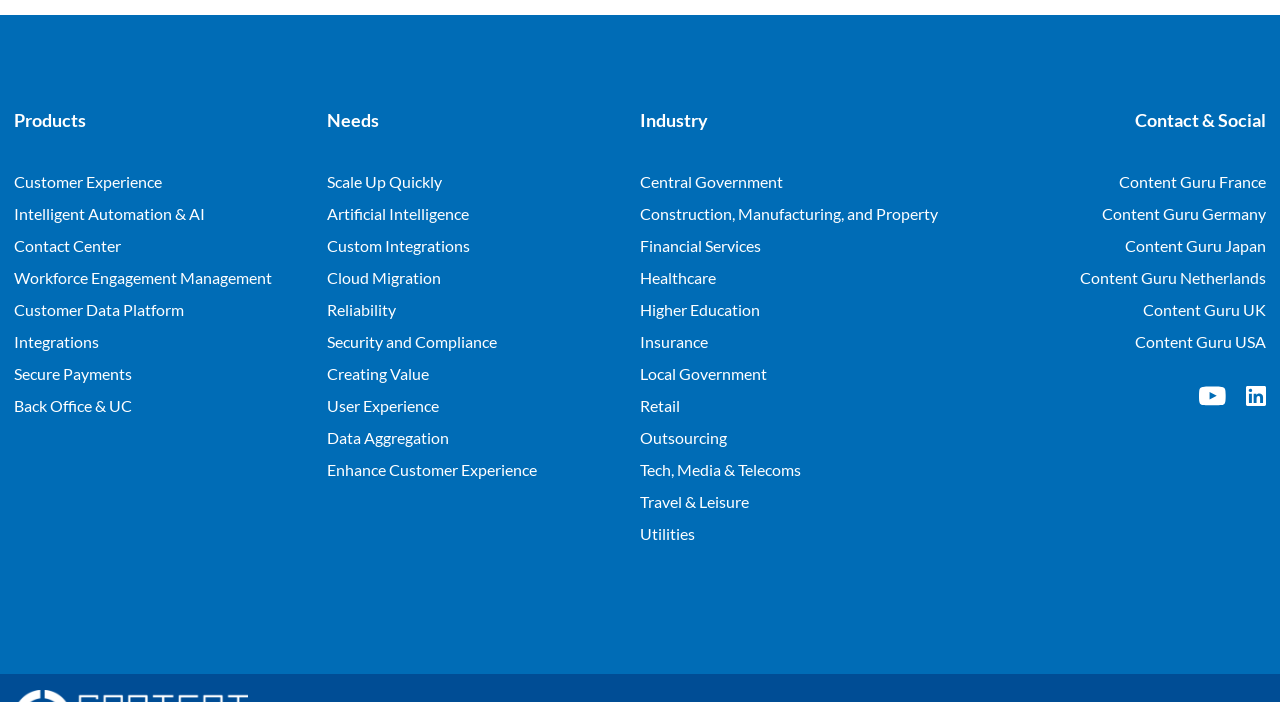How many links are under the 'Products' category?
Please respond to the question thoroughly and include all relevant details.

By counting the links under the 'Products' heading, I can see that there are 8 links, each with a descriptive text, such as 'Customer Experience', 'Intelligent Automation & AI', and so on.